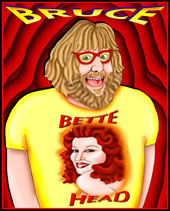What is written on the man's t-shirt?
Based on the screenshot, answer the question with a single word or phrase.

BETTE HEAD